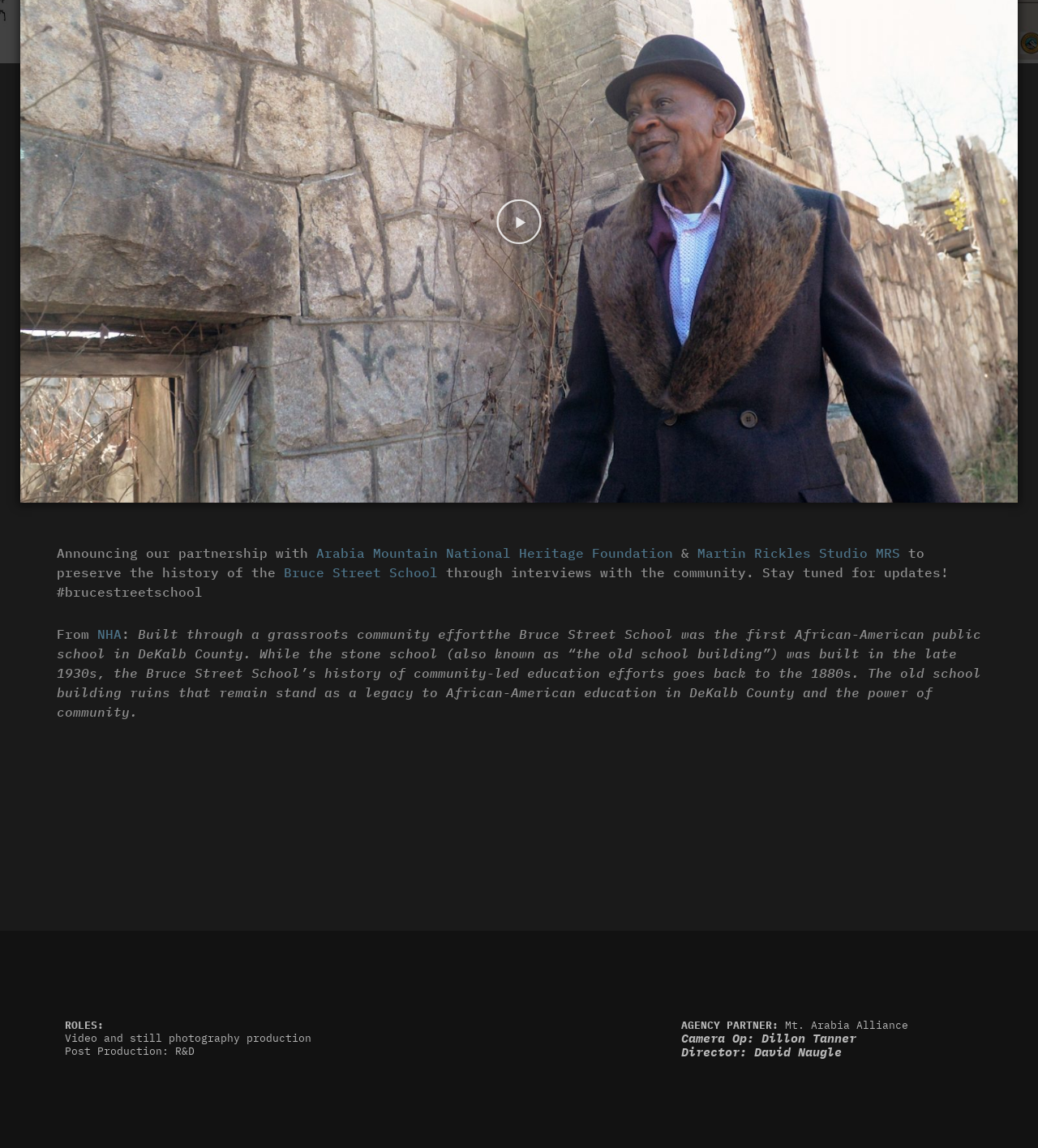Find the bounding box coordinates for the UI element whose description is: "NHA". The coordinates should be four float numbers between 0 and 1, in the format [left, top, right, bottom].

[0.094, 0.545, 0.117, 0.56]